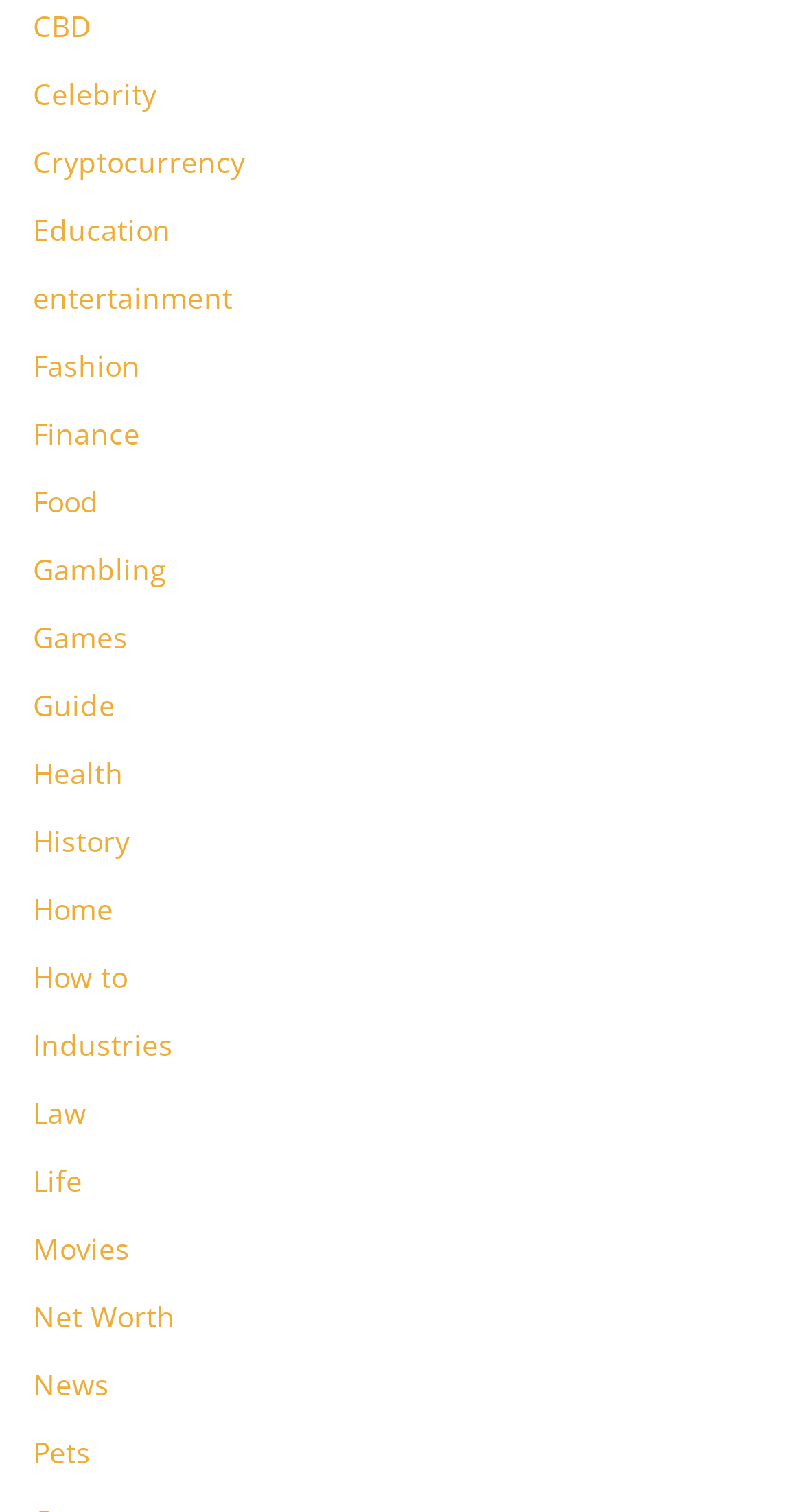Look at the image and write a detailed answer to the question: 
What is the category located at the bottom?

By analyzing the y2 coordinates of the link elements, I found that the link element with the OCR text 'Pets' has the largest y2 value, indicating that it is located at the bottom of the webpage.